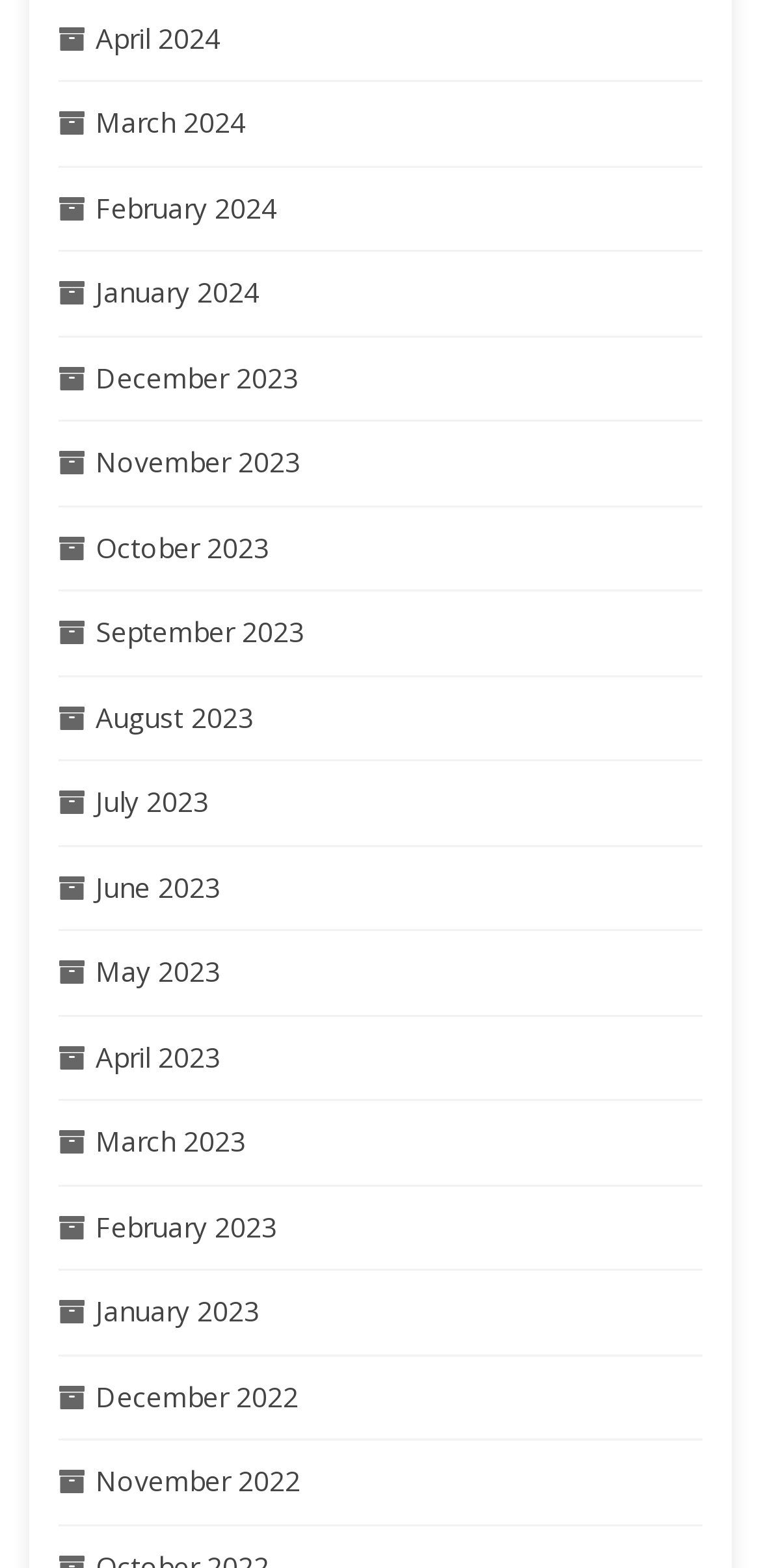Determine the bounding box coordinates of the clickable element to achieve the following action: 'Subscribe to Country Music News'. Provide the coordinates as four float values between 0 and 1, formatted as [left, top, right, bottom].

None